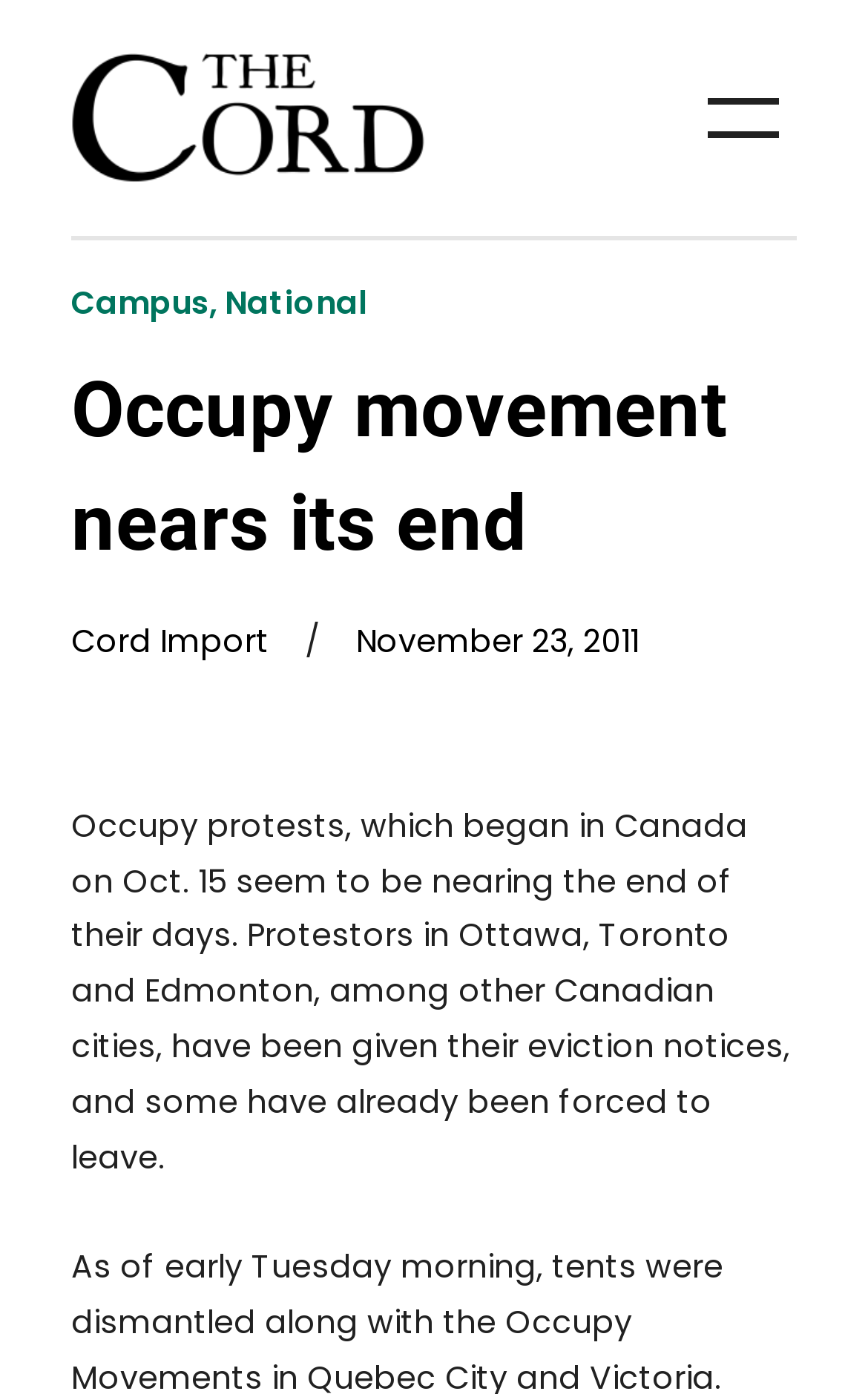Given the description "Equilibria in Health Care", provide the bounding box coordinates of the corresponding UI element.

None